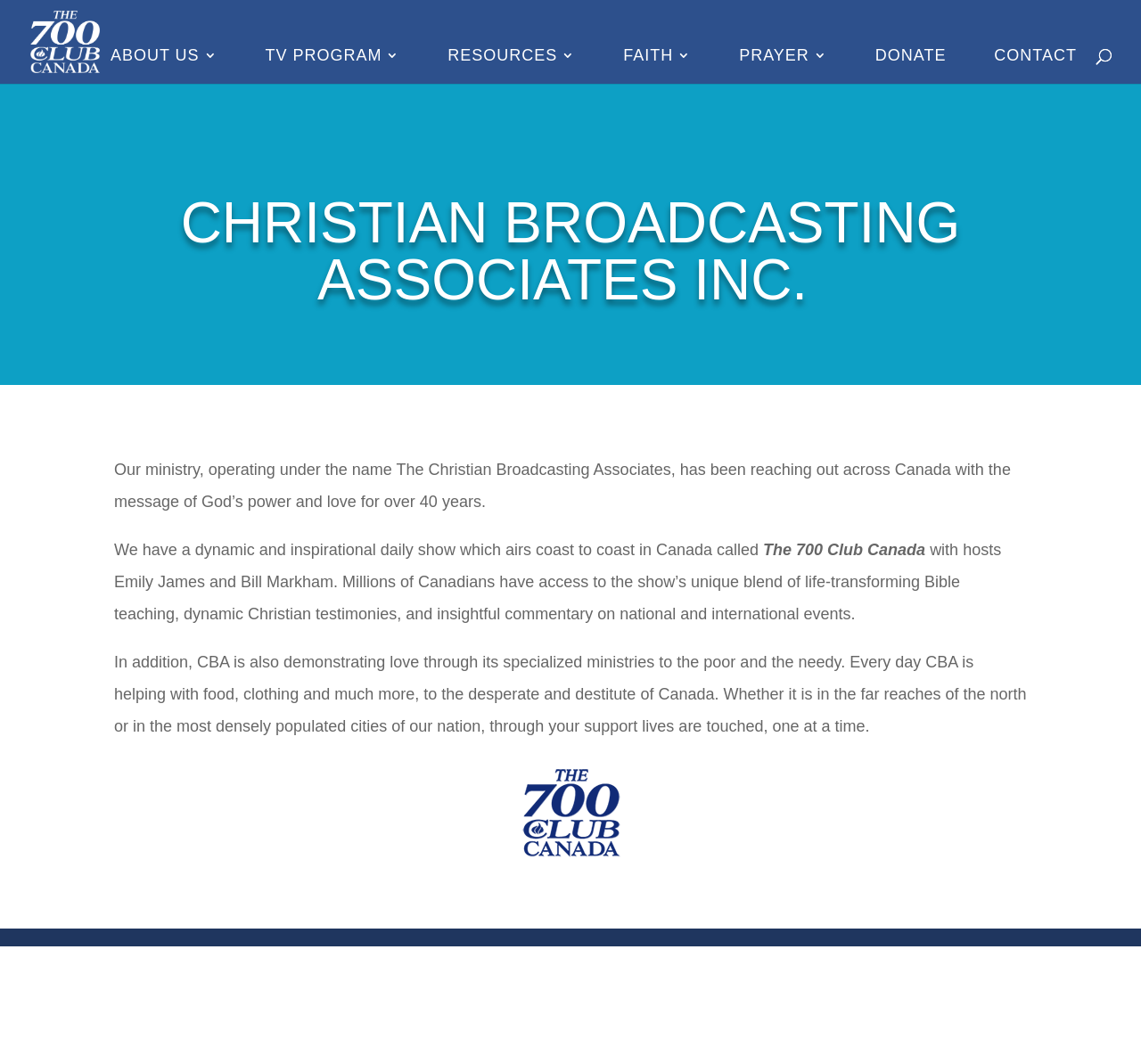Explain the webpage in detail.

The webpage is about Christian Broadcasting Associates, specifically the 700 Club Canada. At the top, there is a logo image of "700 Club Canada" with a link to the same name, positioned near the top left corner. 

Below the logo, there are seven horizontal links, evenly spaced, stretching from the left to the right side of the page. These links are "ABOUT US 3", "TV PROGRAM 3", "RESOURCES 3", "FAITH 3", "PRAYER 3", "DONATE", and "CONTACT". 

The main content of the page is an article that occupies most of the page. It starts with a heading "CHRISTIAN BROADCASTING ASSOCIATES INC." positioned near the top center of the page. 

Below the heading, there are four paragraphs of text. The first paragraph describes the ministry's history and mission. The second paragraph introduces the daily show "The 700 Club Canada" and its hosts. The third paragraph elaborates on the show's content. The fourth paragraph explains the ministry's charitable activities, helping the poor and needy across Canada.

To the right of the third paragraph, there is an image, positioned near the bottom center of the page.